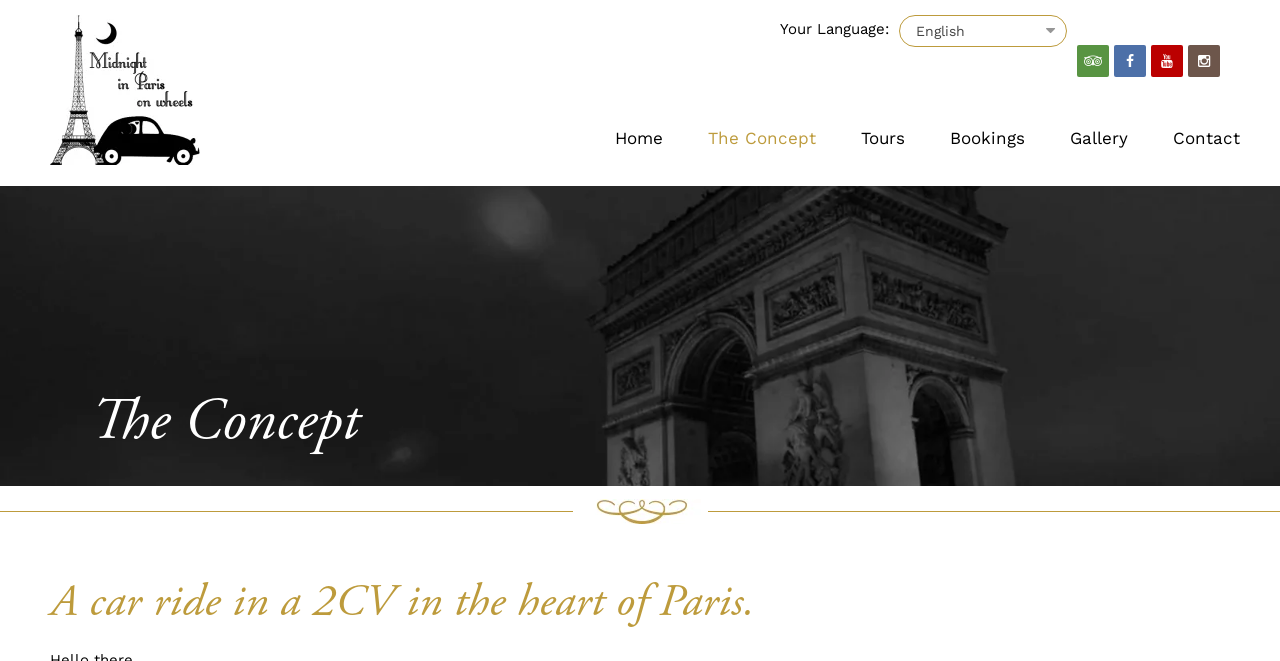Bounding box coordinates are to be given in the format (top-left x, top-left y, bottom-right x, bottom-right y). All values must be floating point numbers between 0 and 1. Provide the bounding box coordinate for the UI element described as: The Concept

[0.541, 0.16, 0.649, 0.259]